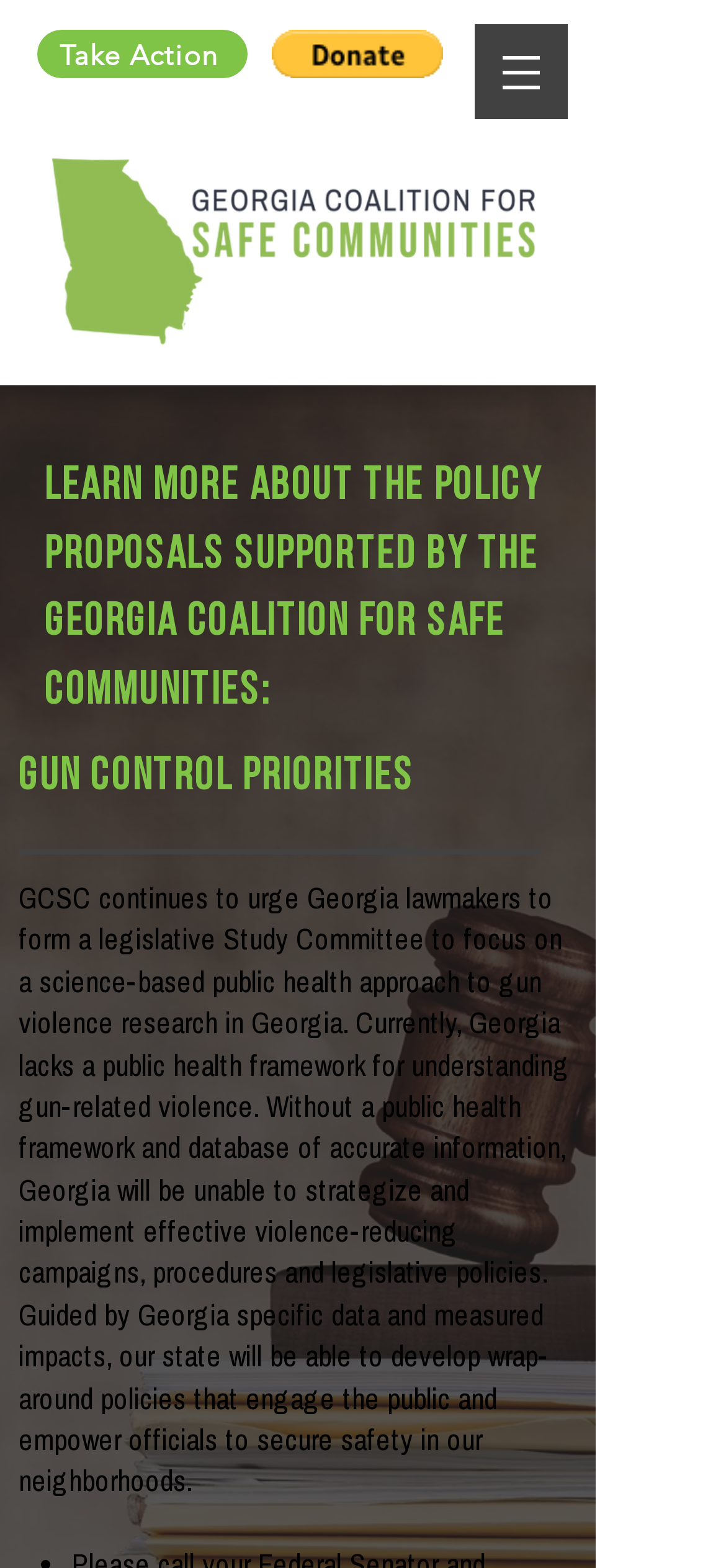What is lacking in Georgia's approach to gun-related violence?
Look at the image and provide a detailed response to the question.

I found the answer by reading the paragraph of text that describes the organization's policy proposal, which states that Georgia lacks a public health framework for understanding gun-related violence.